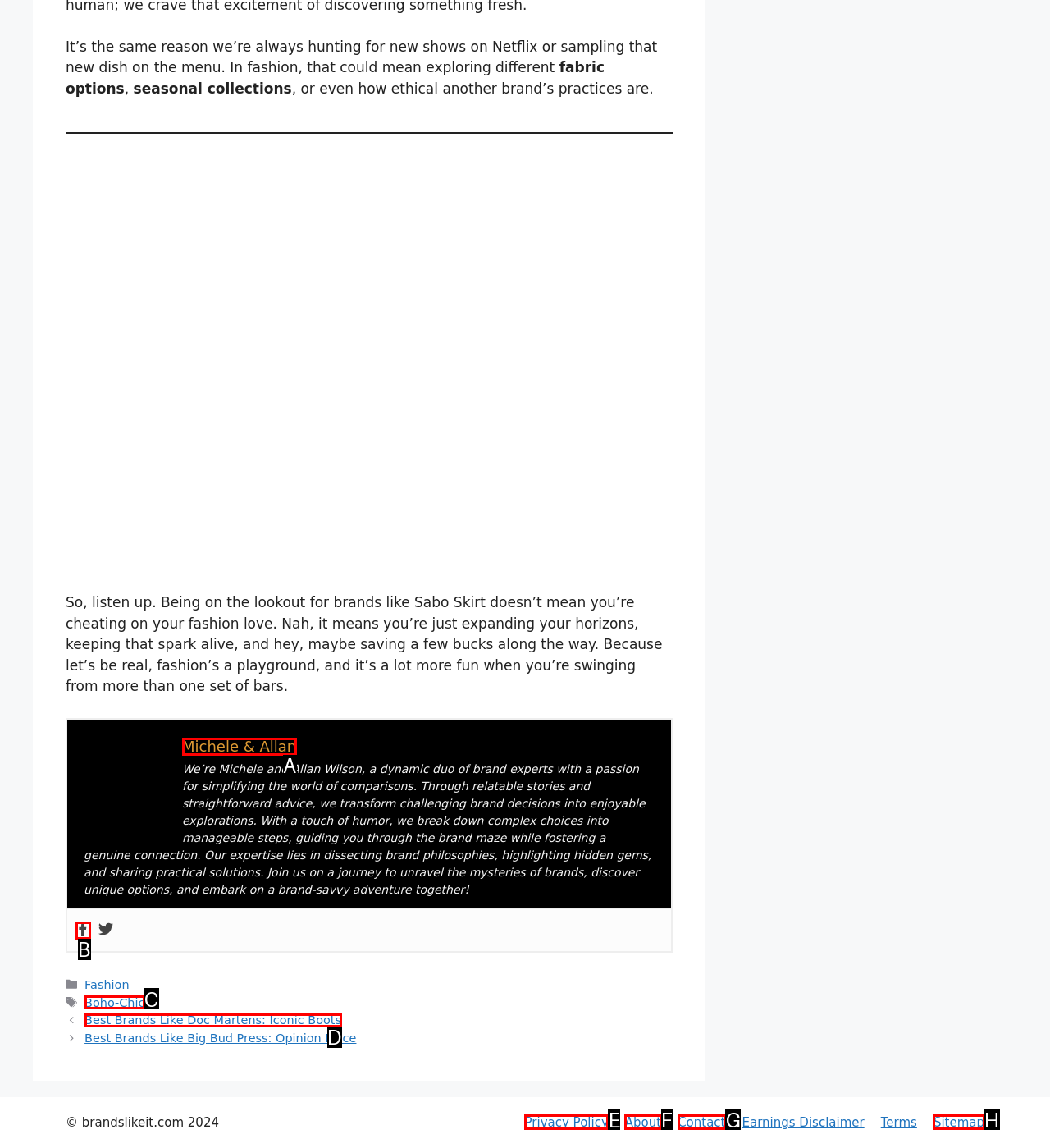Which option should be clicked to execute the following task: Explore the Facebook page? Respond with the letter of the selected option.

B